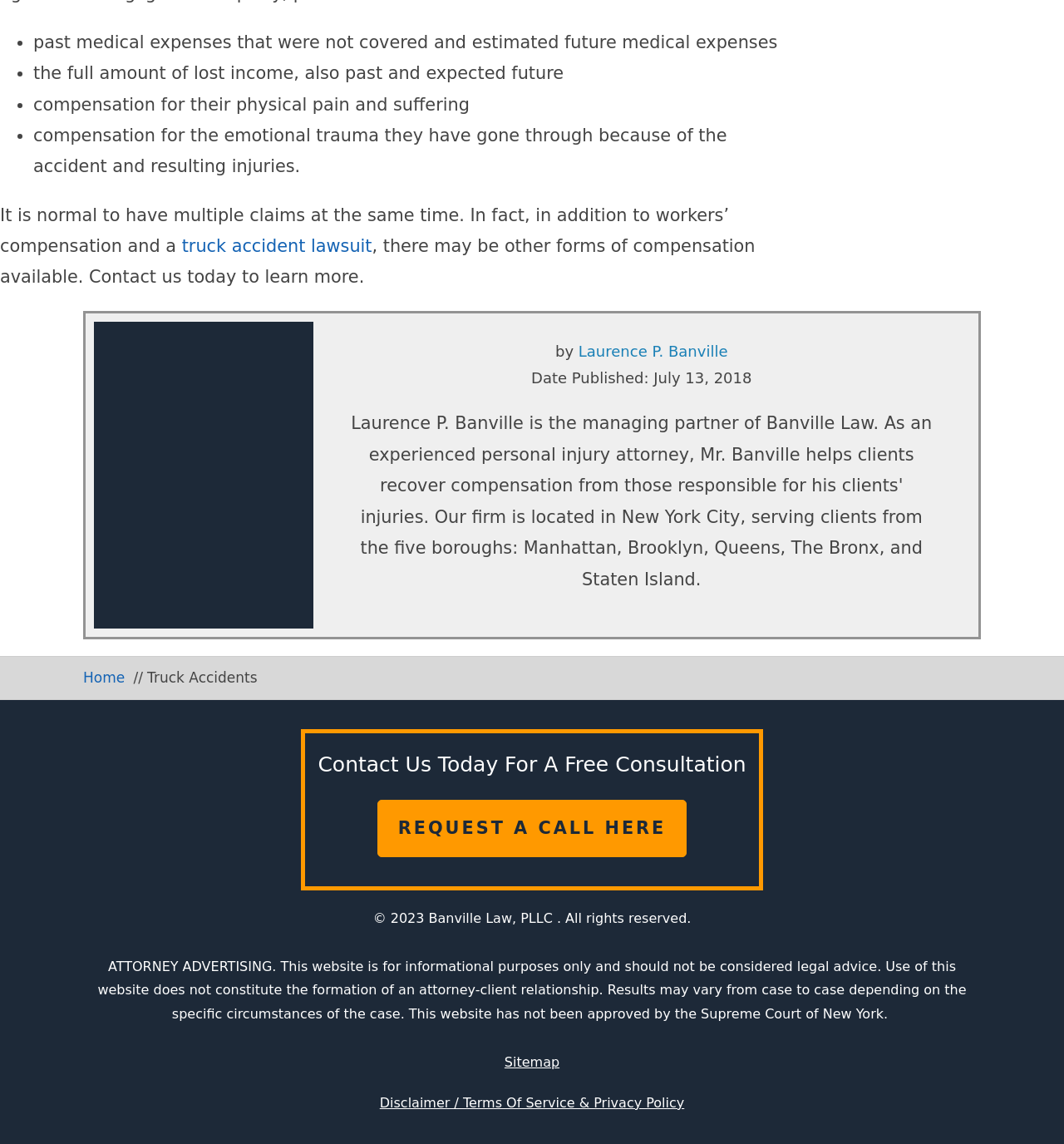What is the purpose of contacting the law firm?
Provide a comprehensive and detailed answer to the question.

The webpage has a call-to-action button that says 'Contact Us Today For A Free Consultation'. This suggests that the purpose of contacting the law firm is to get a free consultation, likely to discuss a potential truck accident lawsuit.